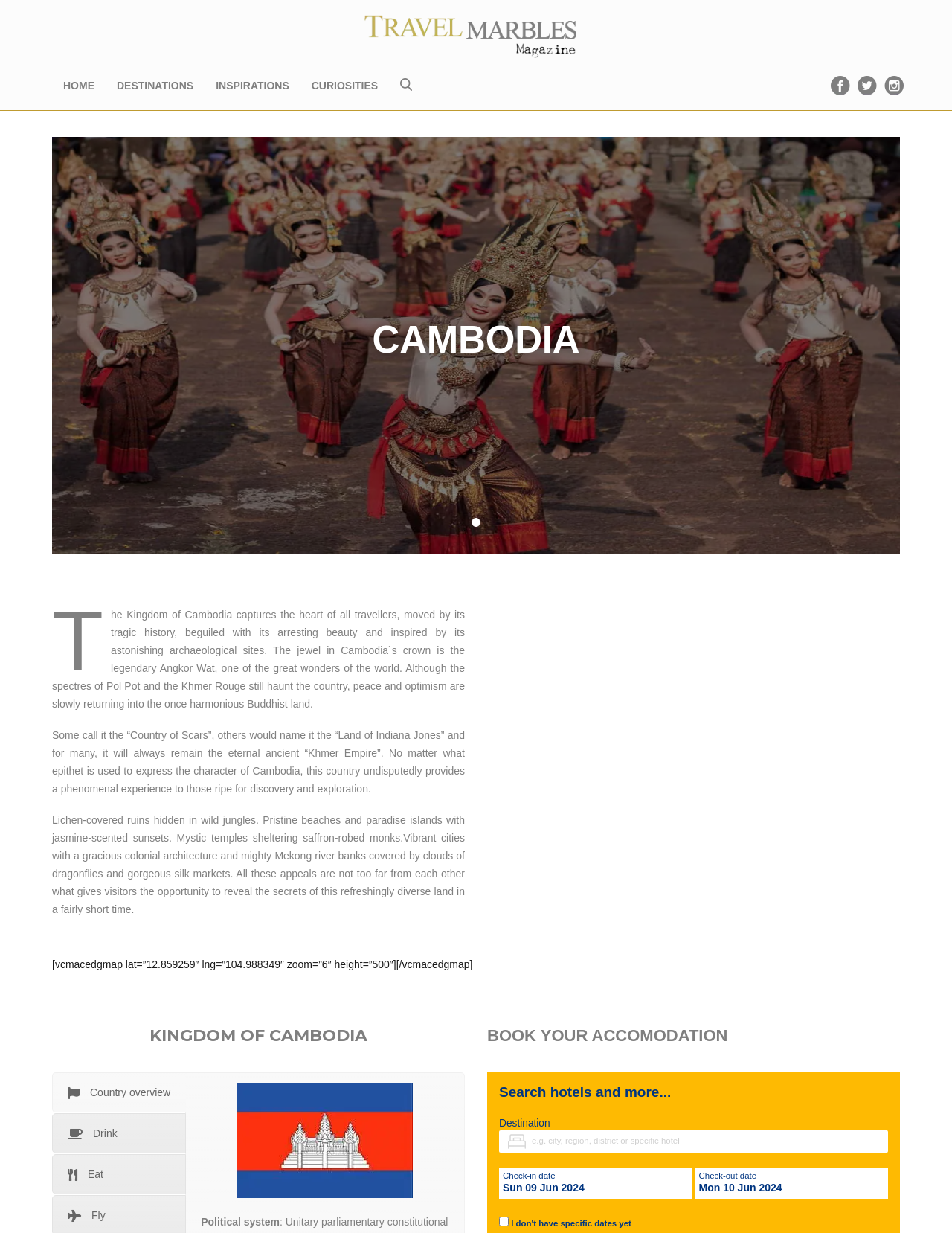Please respond in a single word or phrase: 
What is the name of the country being described?

Cambodia